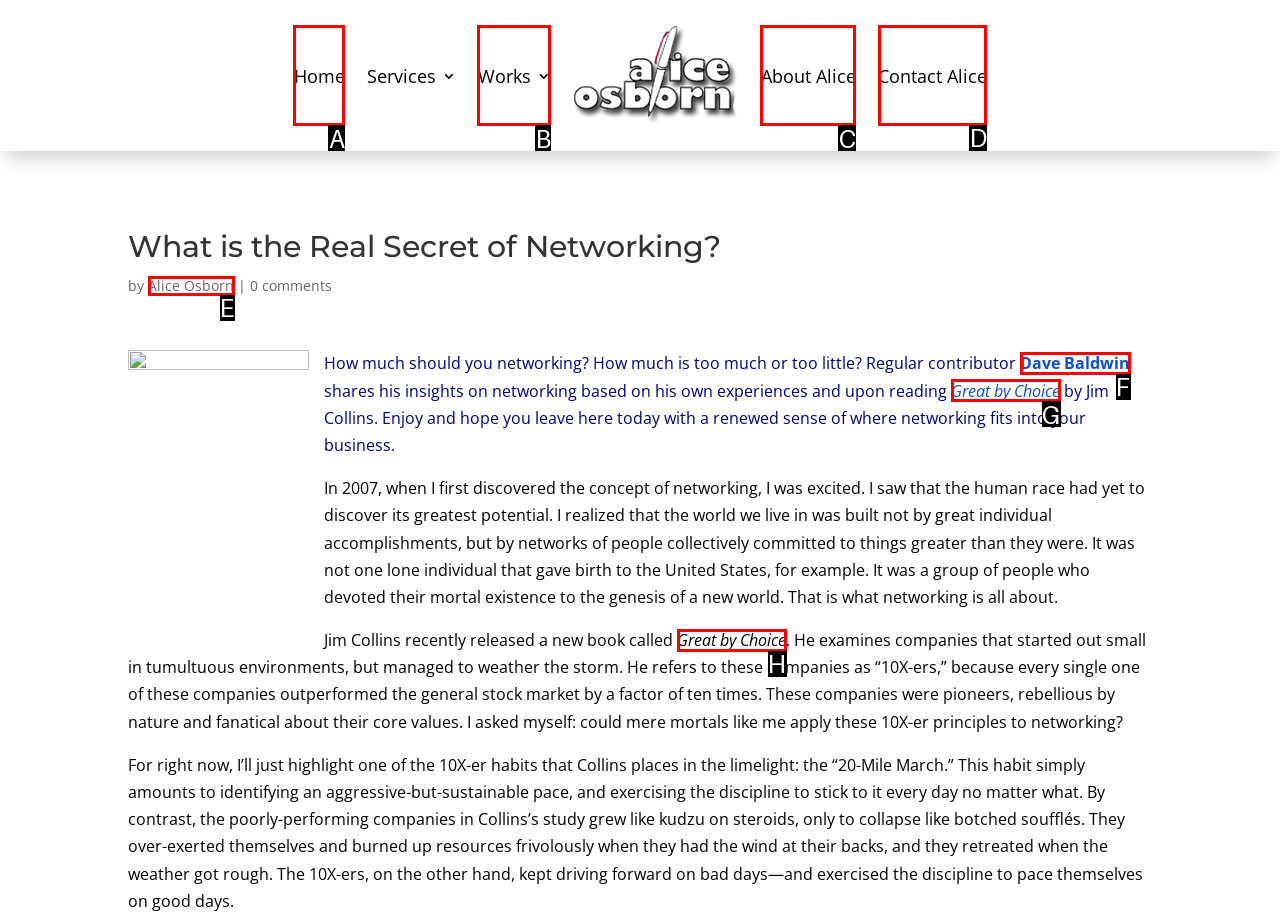Given the task: contact Alice, tell me which HTML element to click on.
Answer with the letter of the correct option from the given choices.

D